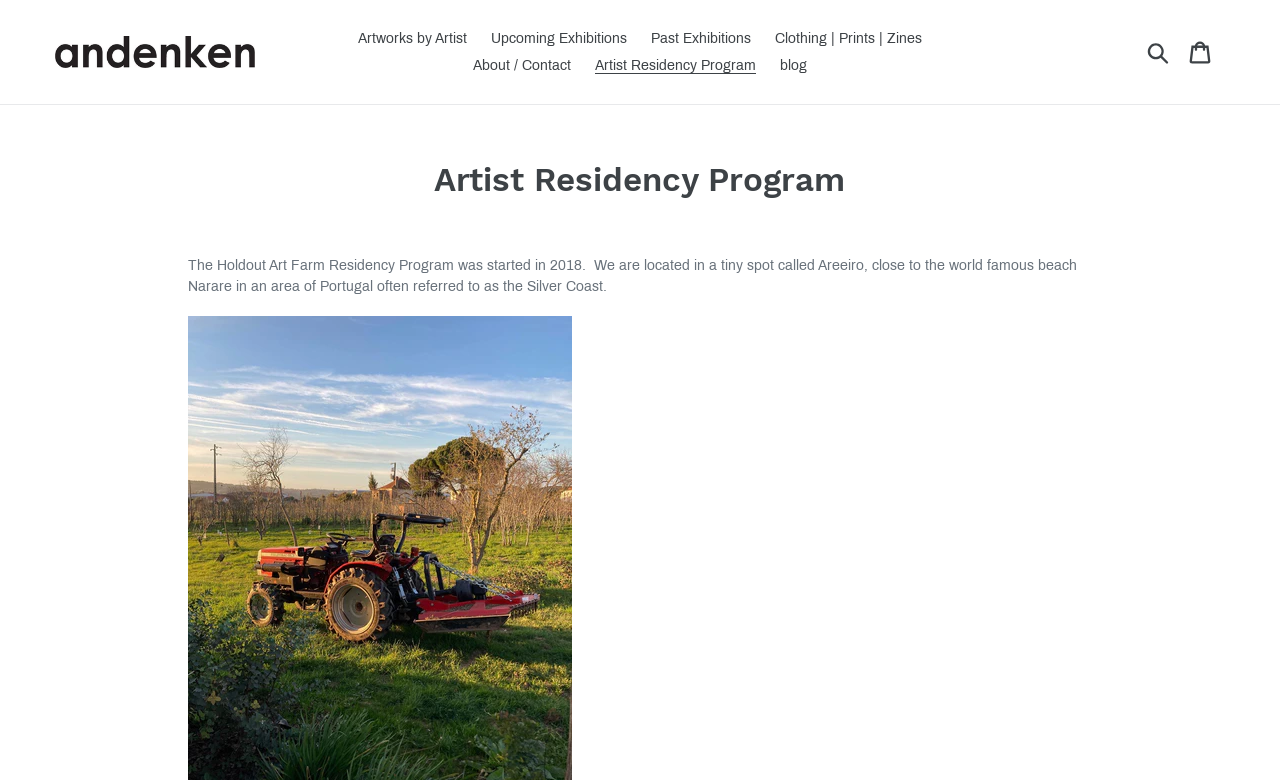Please use the details from the image to answer the following question comprehensively:
What is the name of the webpage?

The name of the webpage can be found at the top of the webpage, which is also the title of the webpage, 'Artist Residency Program – Andenken'.